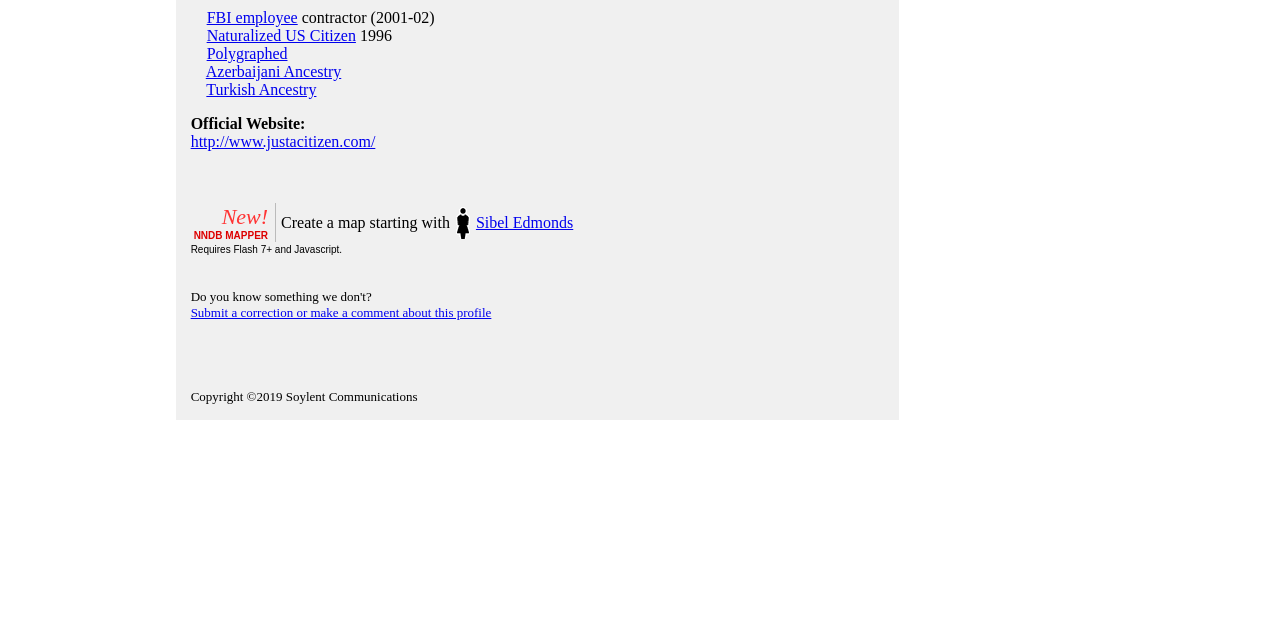Predict the bounding box coordinates of the UI element that matches this description: "Naturalized US Citizen". The coordinates should be in the format [left, top, right, bottom] with each value between 0 and 1.

[0.161, 0.042, 0.278, 0.069]